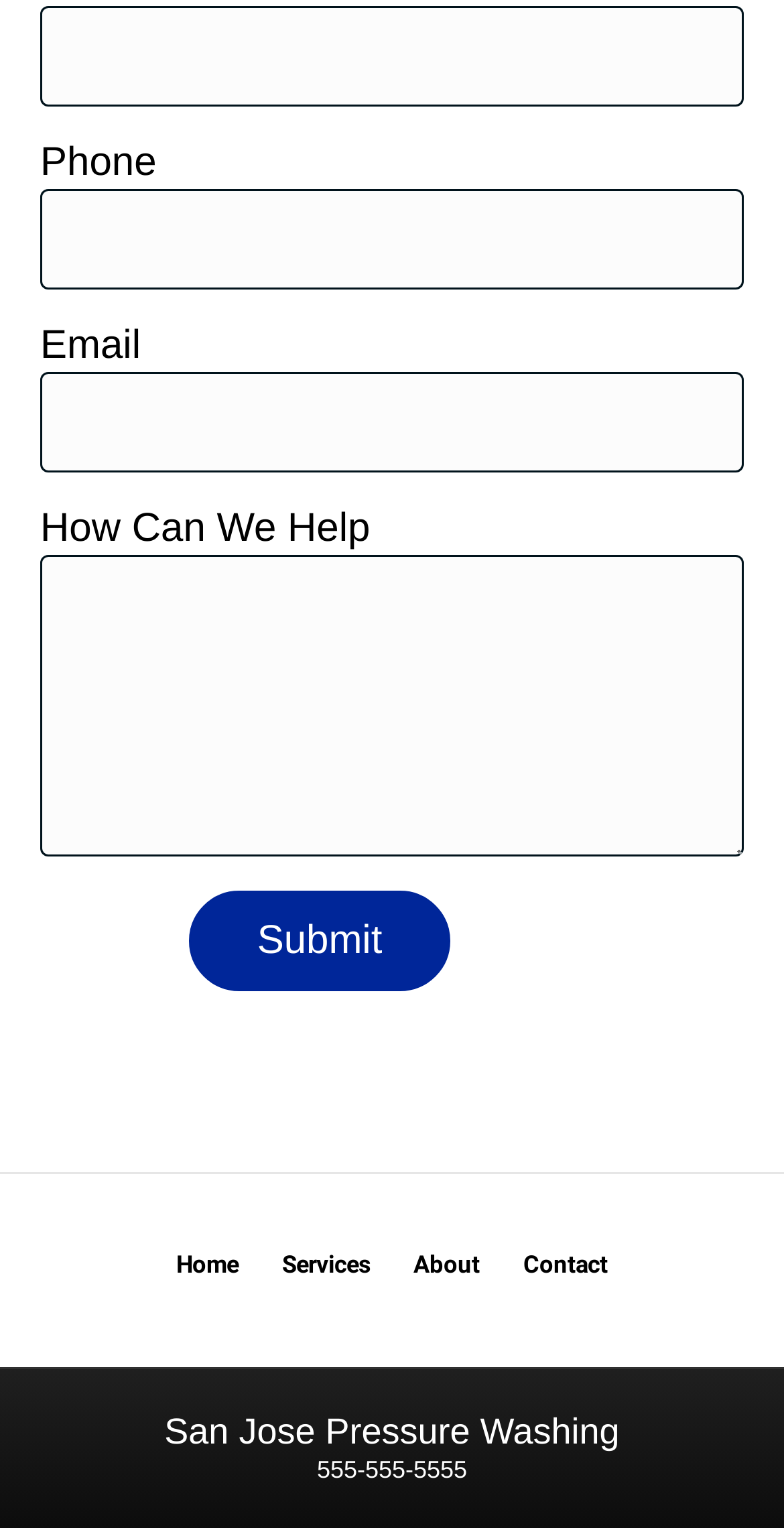Locate the bounding box coordinates of the area where you should click to accomplish the instruction: "Input your phone number".

[0.051, 0.124, 0.949, 0.19]